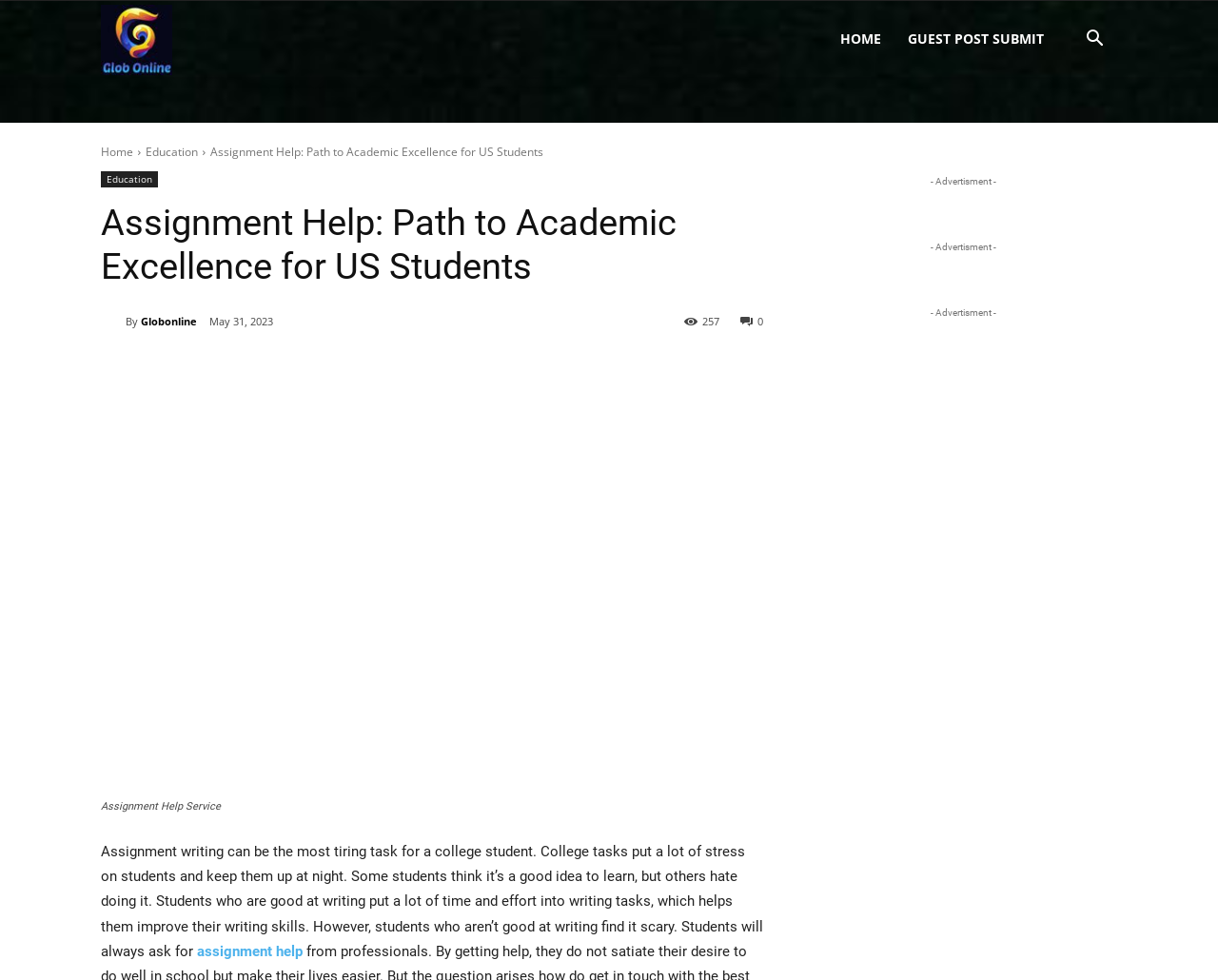Analyze and describe the webpage in a detailed narrative.

The webpage is about assignment help services, specifically targeting US students. At the top, there is a logo of "Globonline" on the left, accompanied by a search button on the right. Below the logo, there are navigation links, including "HOME" and "GUEST POST SUBMIT". 

On the left side, there is a vertical menu with links to "Home", "Education", and "Assignment Help: Path to Academic Excellence for US Students". The main heading of the webpage is "Assignment Help: Path to Academic Excellence for US Students", which is also a link. 

Below the heading, there is an image with the same name as the heading, accompanied by a link to "Globonline". The webpage then displays a paragraph of text describing the struggles of college students with assignment writing, and how some students excel in it while others find it daunting. 

On the right side, there is a section with a time stamp "May 31, 2023", and a link with a number "257". Below this section, there is a figure with an image and a link to "Assignment Help Service", accompanied by a figcaption. 

At the bottom of the webpage, there is a link to "assignment help" and an advertisement section with a label "- Advertisment -". The webpage has a total of 5 images, 14 links, and 7 static text elements.